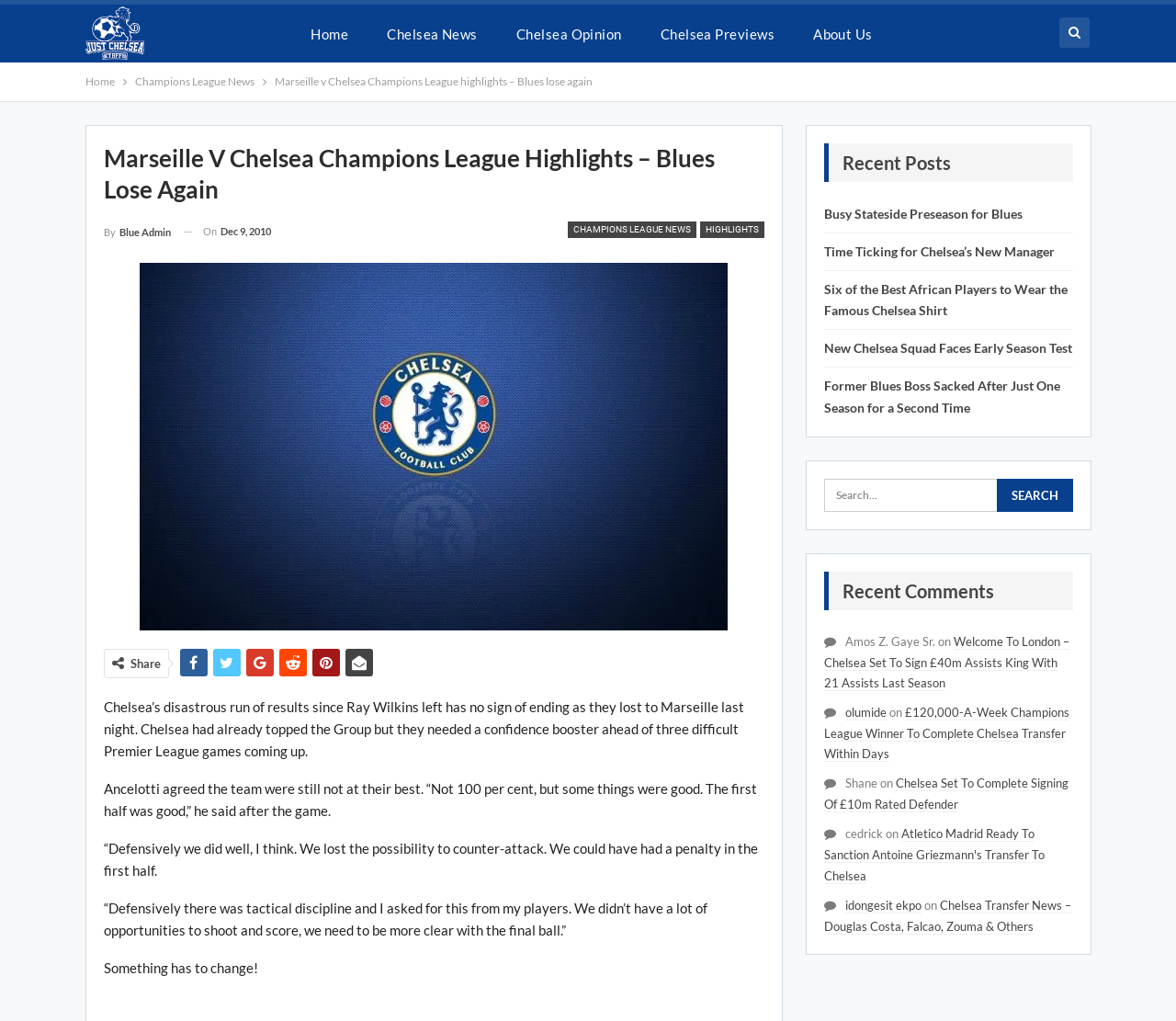Highlight the bounding box coordinates of the element that should be clicked to carry out the following instruction: "Search for something". The coordinates must be given as four float numbers ranging from 0 to 1, i.e., [left, top, right, bottom].

[0.7, 0.469, 0.912, 0.501]